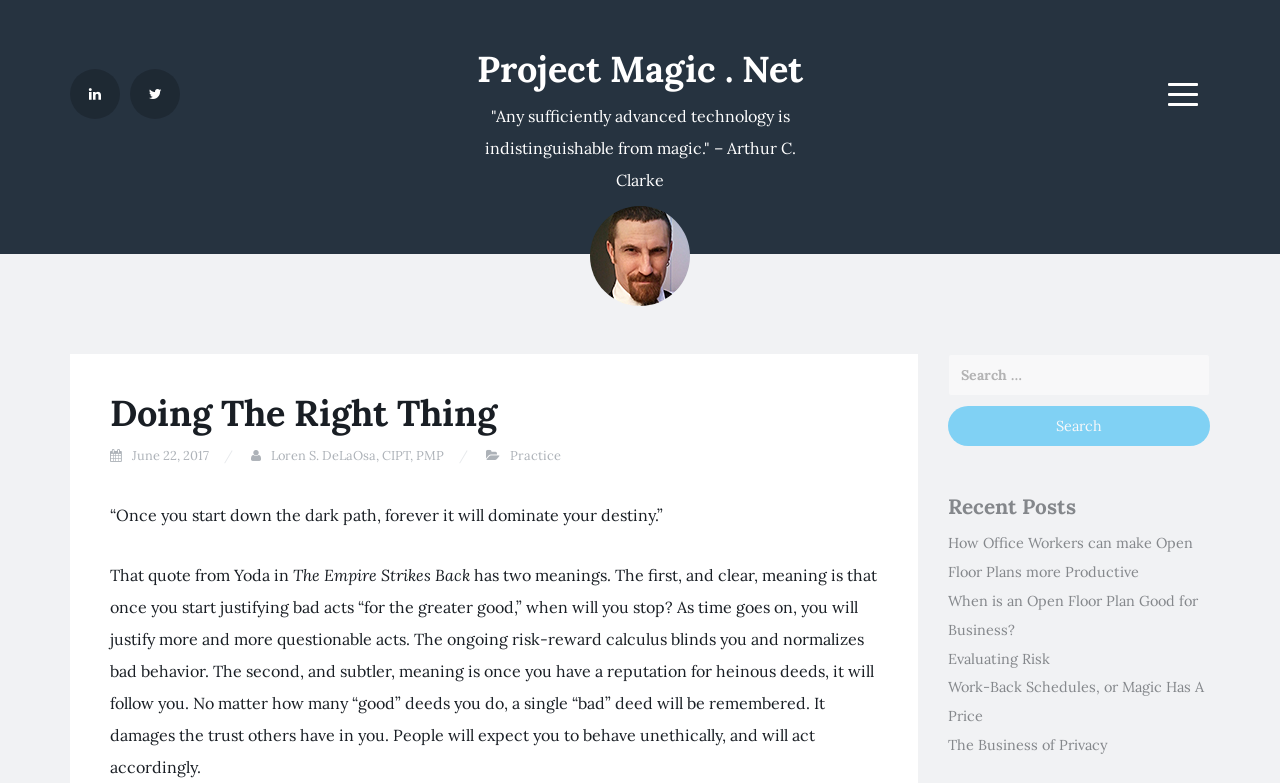Provide the bounding box coordinates of the section that needs to be clicked to accomplish the following instruction: "Visit the Project Magic Net page."

[0.373, 0.059, 0.627, 0.117]